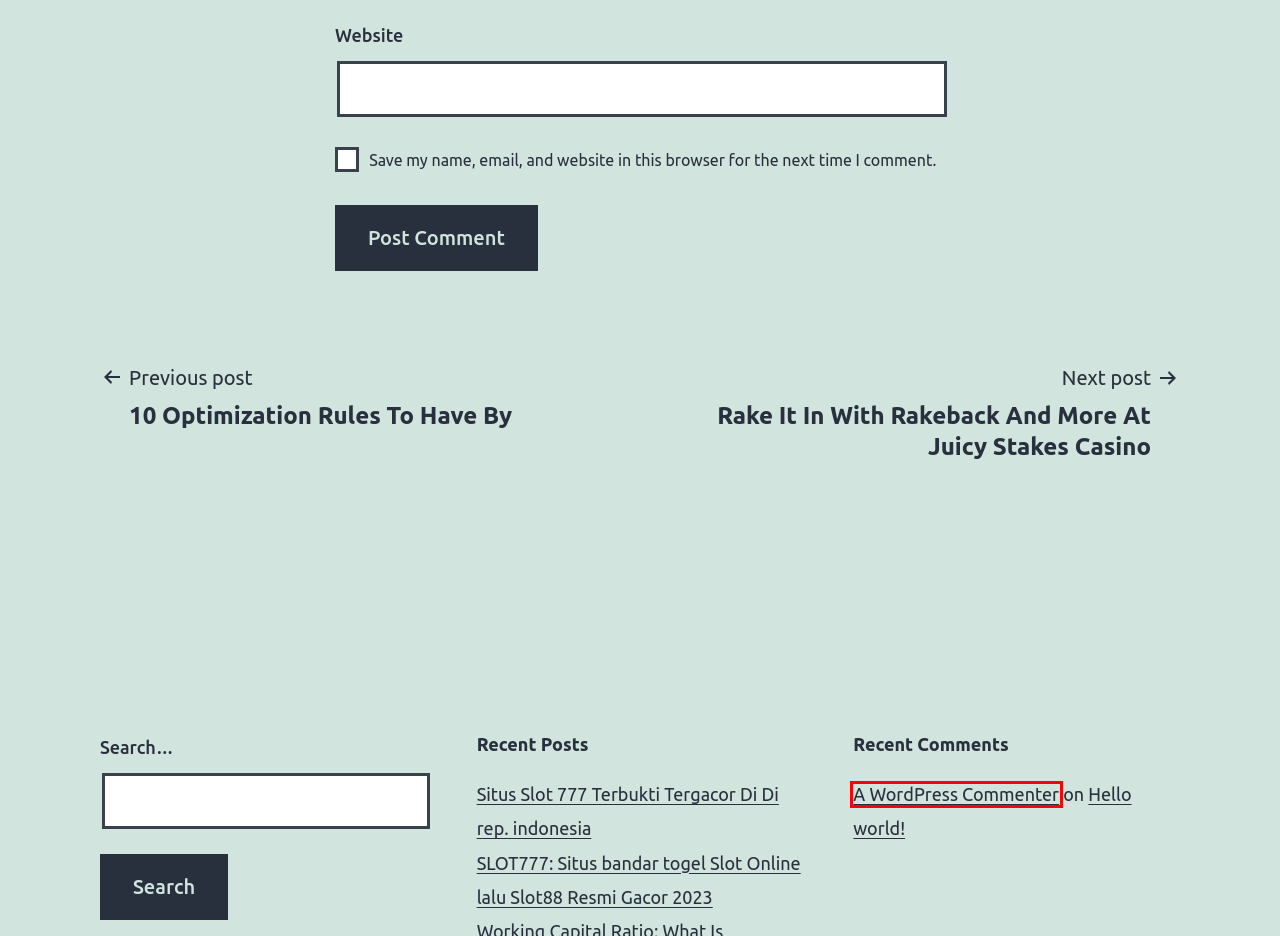Consider the screenshot of a webpage with a red bounding box and select the webpage description that best describes the new page that appears after clicking the element inside the red box. Here are the candidates:
A. The Impact of Sun and Beach Tourism on Coastal Communities
B. Blog Tool, Publishing Platform, and CMS – WordPress.org
C. Hello world! – Simple Food Nutrition
D. admin – Simple Food Nutrition
E. Situs Slot 777 Terbukti Tergacor Di Di rep. indonesia – Simple Food Nutrition
F. 10 Optimization Rules To Have By – Simple Food Nutrition
G. Rake It In With Rakeback And More At Juicy Stakes Casino – Simple Food Nutrition
H. SLOT777: Situs bandar togel Slot Online lalu Slot88 Resmi Gacor 2023 – Simple Food Nutrition

B